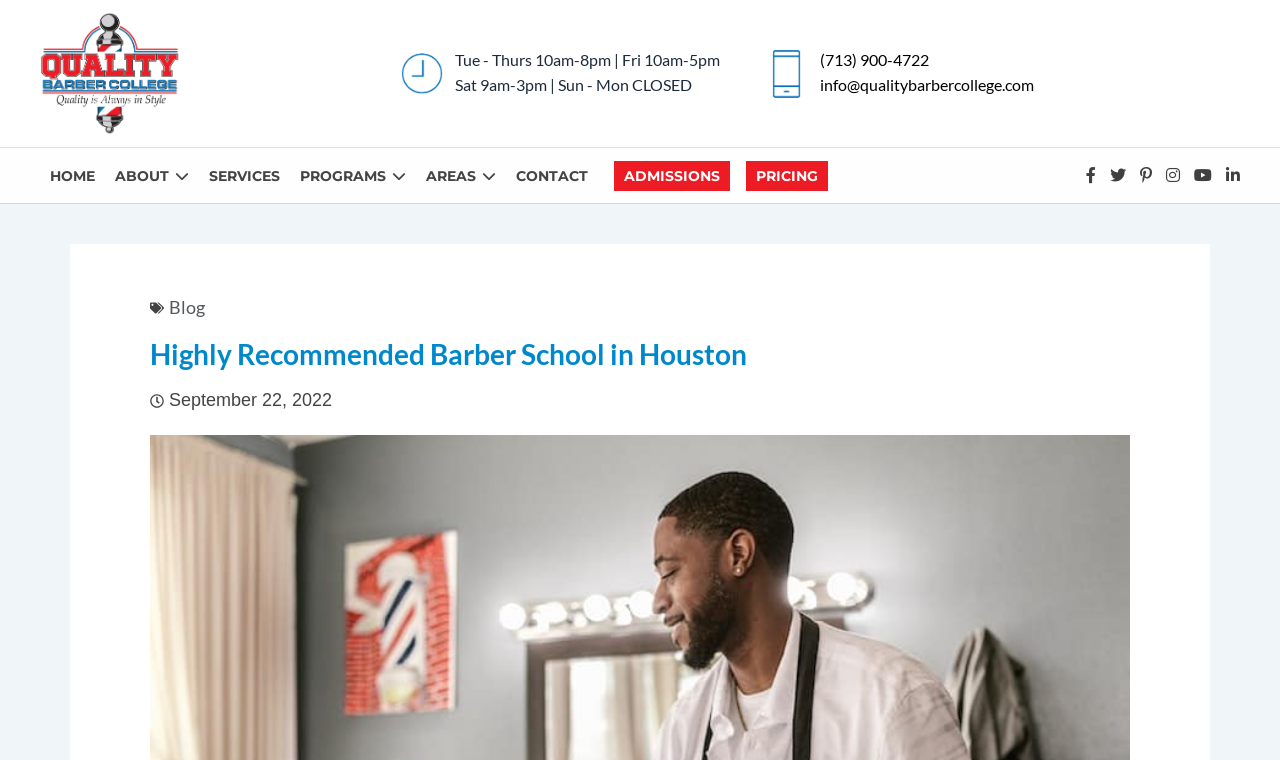Could you specify the bounding box coordinates for the clickable section to complete the following instruction: "Send an email to the barber school"?

[0.64, 0.098, 0.807, 0.123]